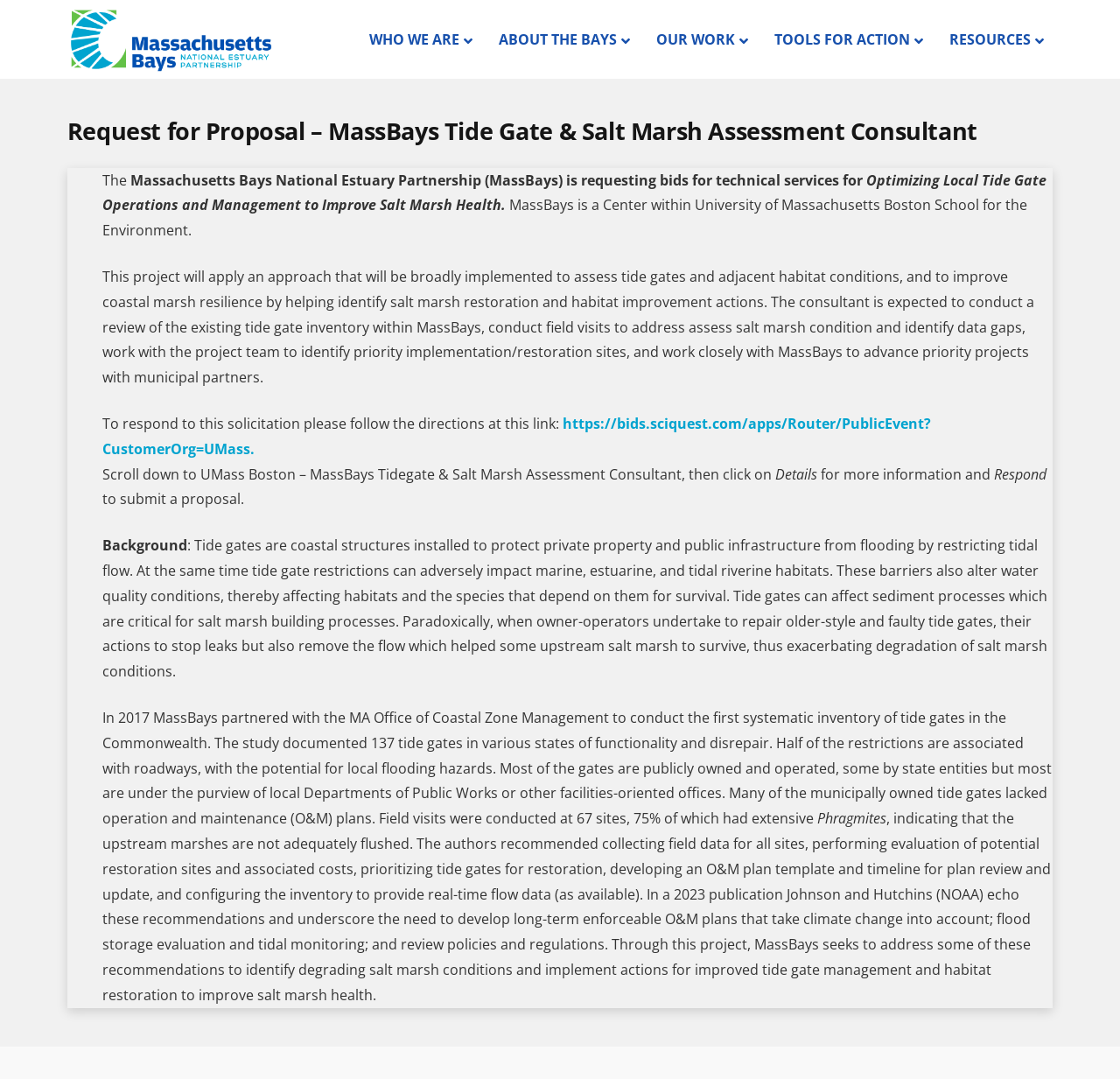By analyzing the image, answer the following question with a detailed response: What is the purpose of the project?

The question is asking for the purpose of the project. The answer can be found in the StaticText element with OCR text 'This project will apply an approach that will be broadly implemented to assess tide gates and adjacent habitat conditions, and to improve coastal marsh resilience...' which is a child element of the article element.